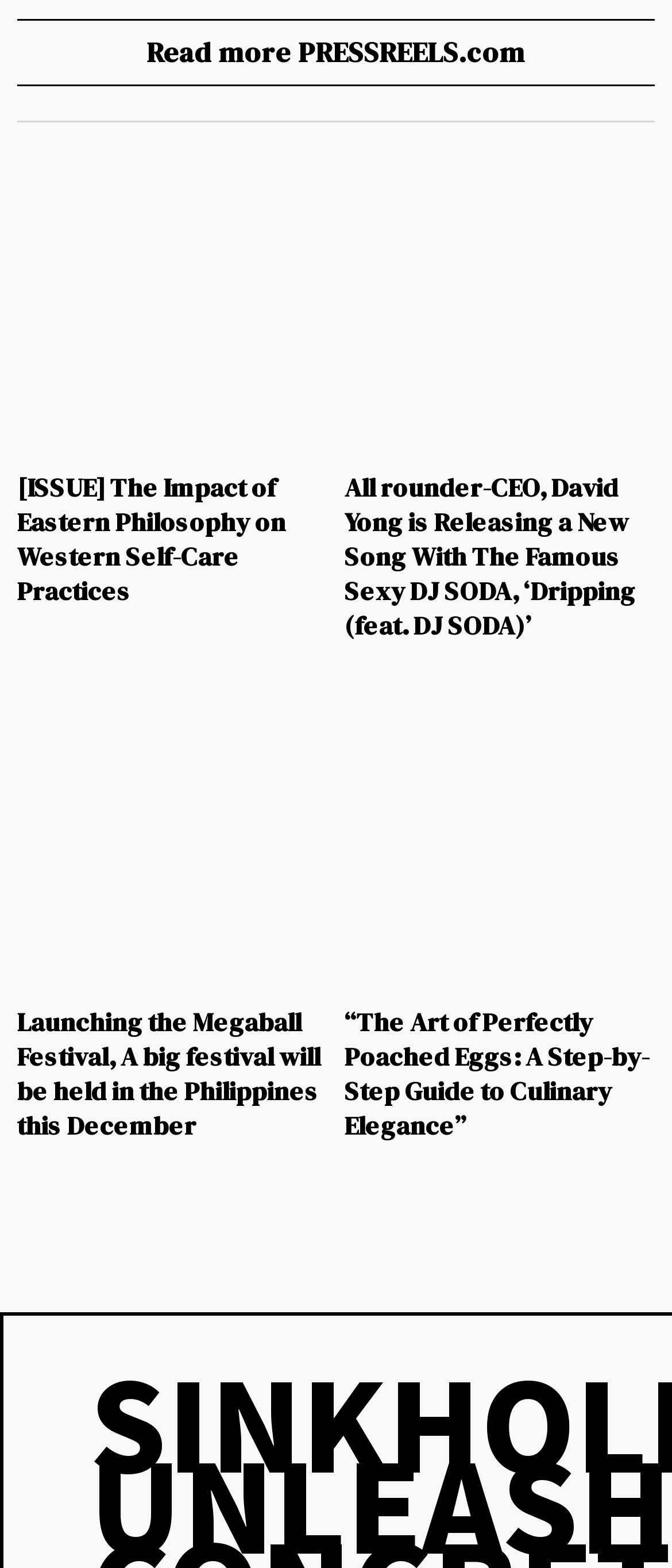Identify the bounding box coordinates of the clickable region required to complete the instruction: "Click on WIND WATCH". The coordinates should be given as four float numbers within the range of 0 and 1, i.e., [left, top, right, bottom].

None